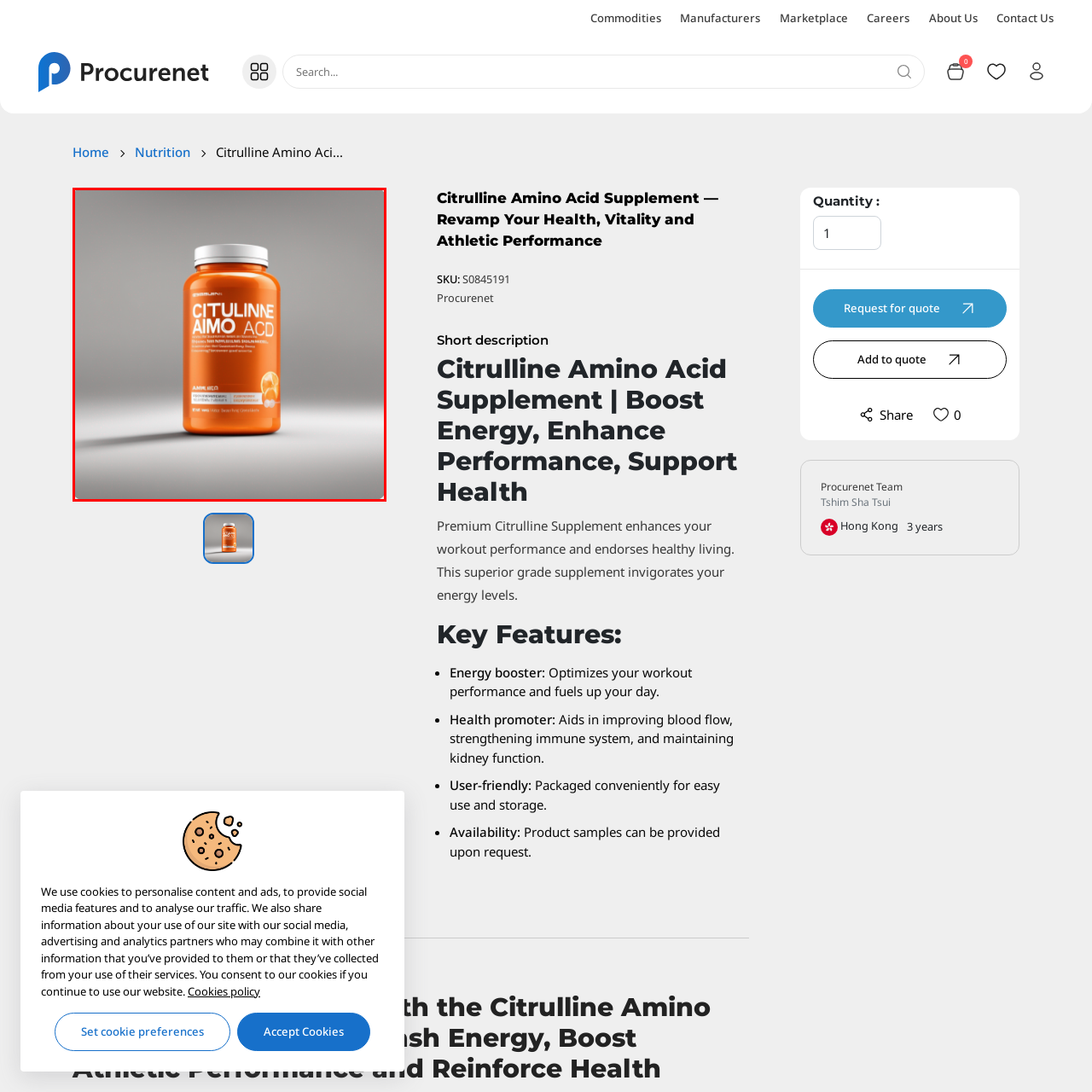Illustrate the image within the red boundary with a detailed caption.

This image showcases a striking bottle of Citrulline Amino Acid Supplement prominently featured against a clean, neutral background. The bottle is vibrant orange, labeled clearly with the product name "CITRULLINE AIMO ACD" in bold, white text. The packaging emphasizes its benefits, indicating it's designed to enhance workout performance, boost energy levels, and support overall health. The label also highlights that it is formulated to aid in improving blood flow and enhancing athletic performance, making it appealing for fitness enthusiasts. This supplement is marketed by Procurenet and reflects a commitment to quality in promoting health and vitality.